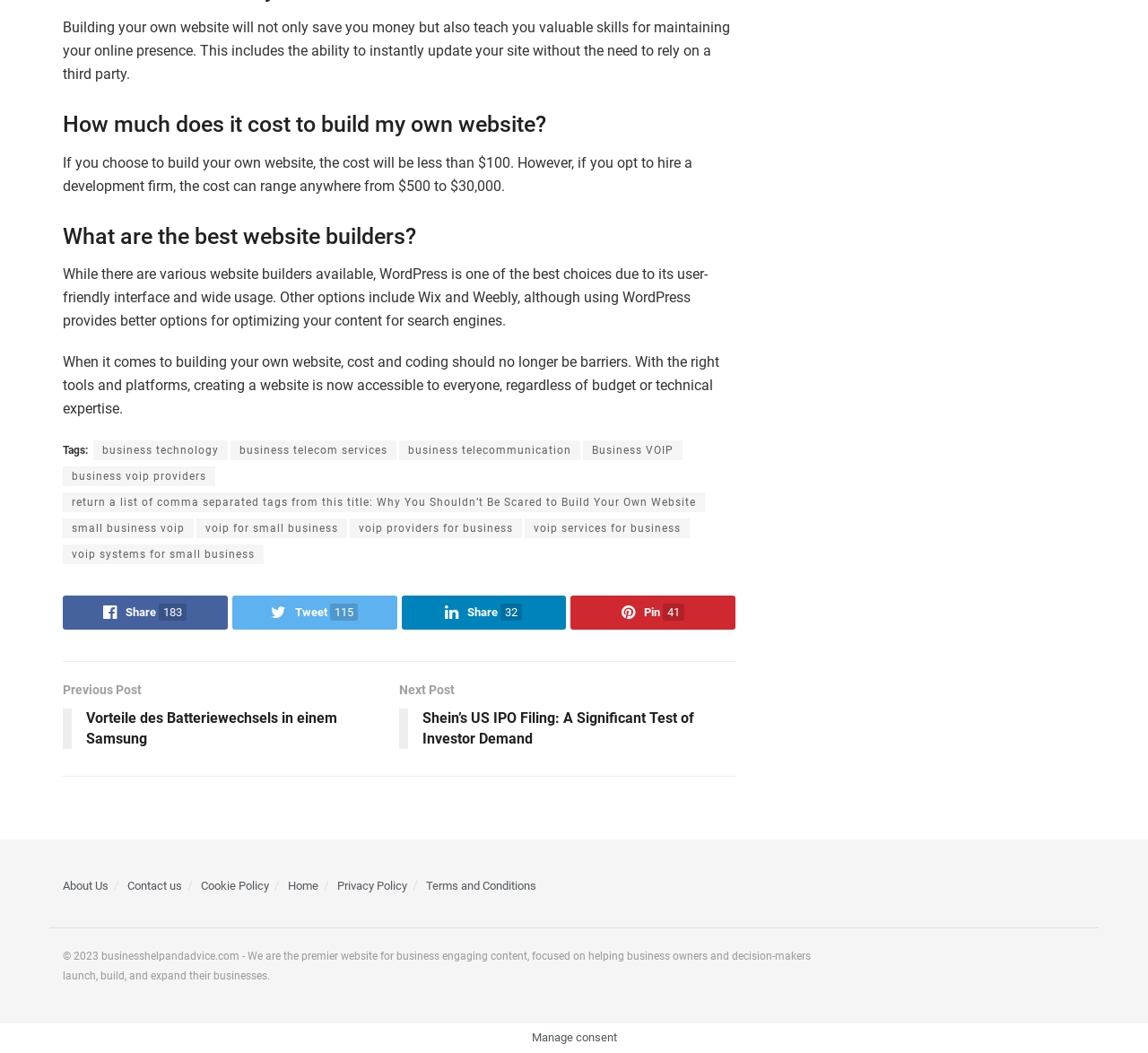Please specify the bounding box coordinates of the clickable section necessary to execute the following command: "Go to 'About Us'".

[0.055, 0.835, 0.095, 0.848]